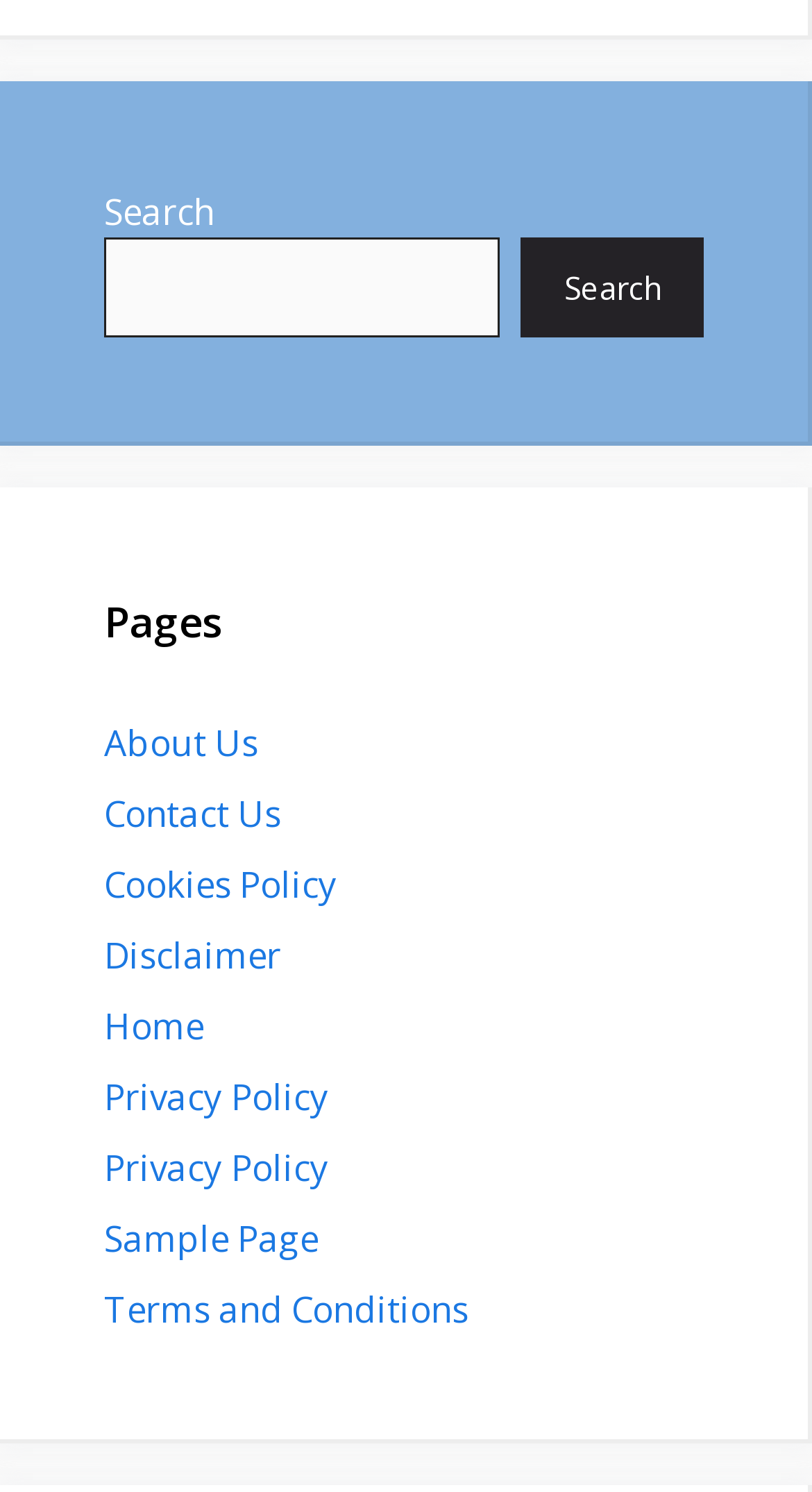How many elements are there in the top section? Based on the image, give a response in one word or a short phrase.

3